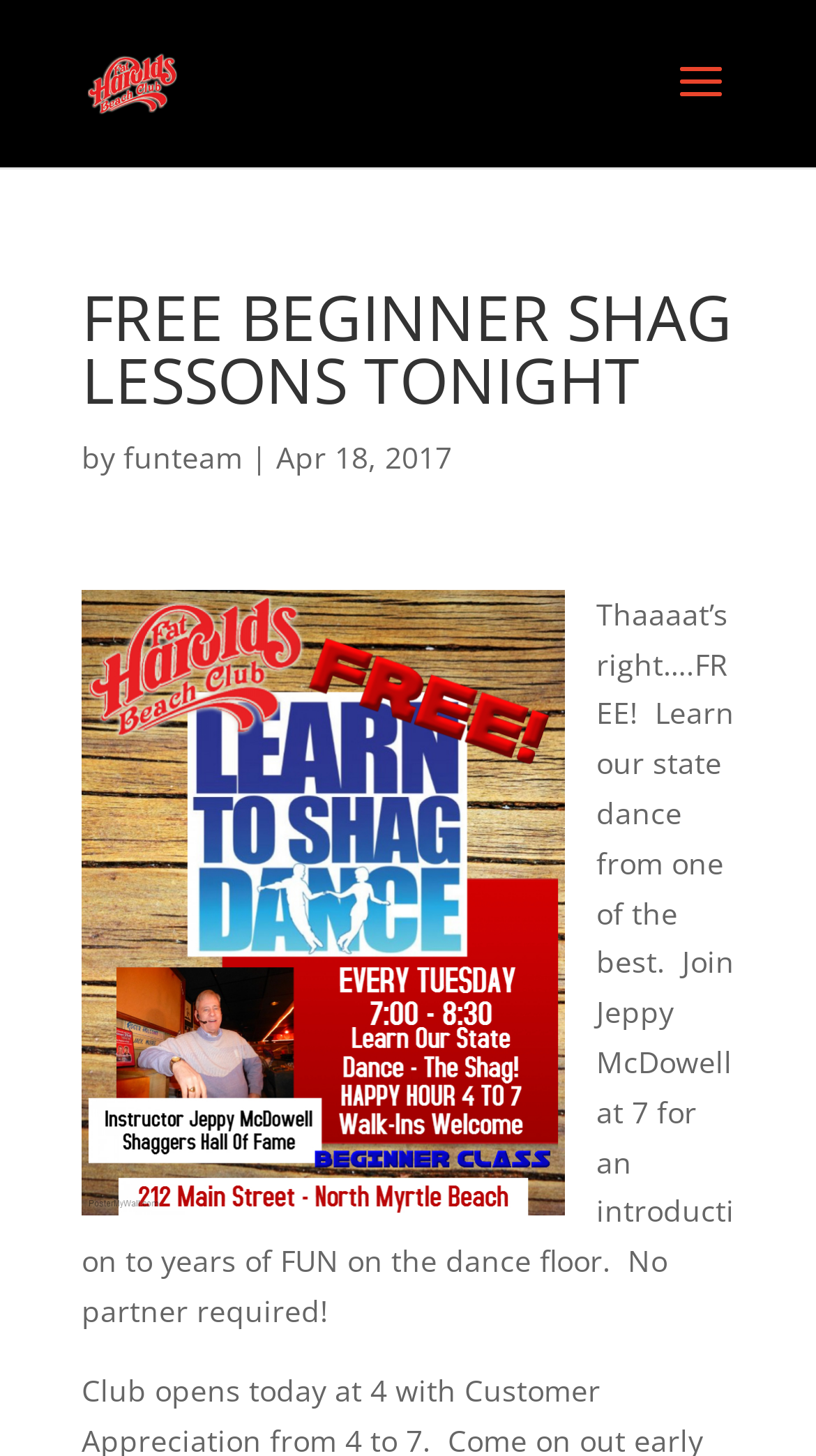What is the state dance being taught?
Answer the question with just one word or phrase using the image.

Shag